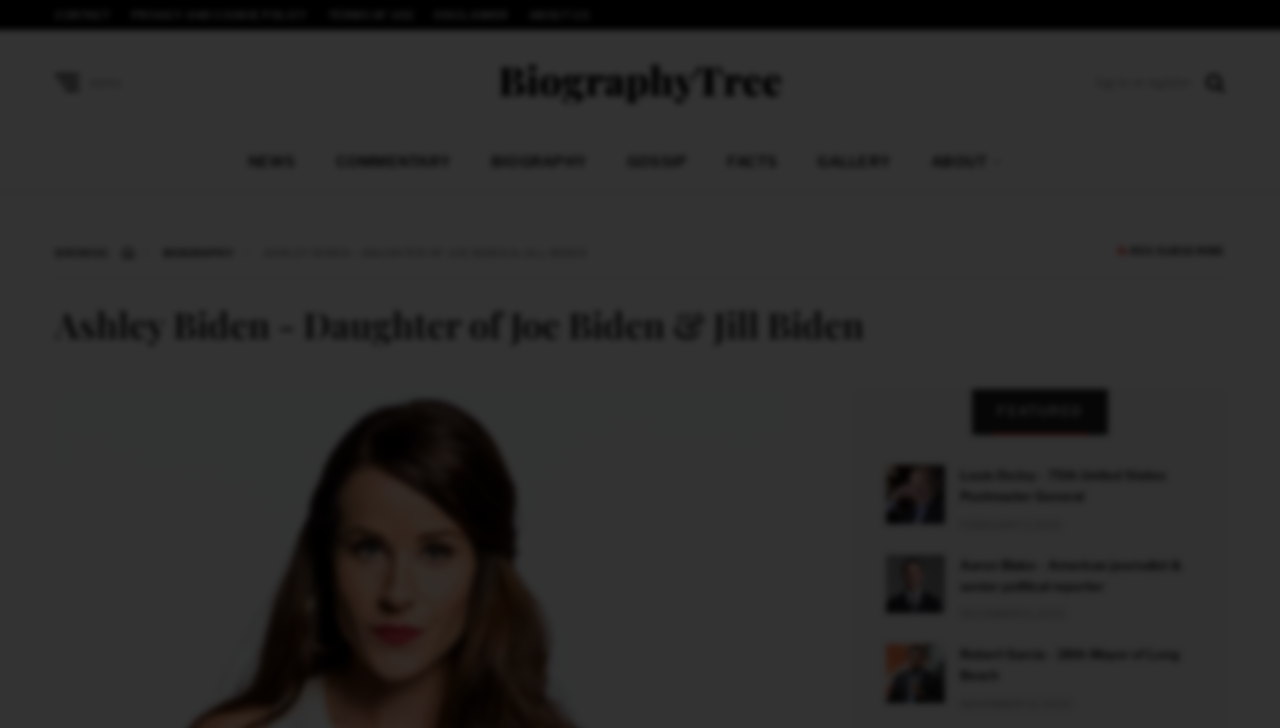Find the main header of the webpage and produce its text content.

Ashley Biden - Daughter of Joe Biden & Jill Biden